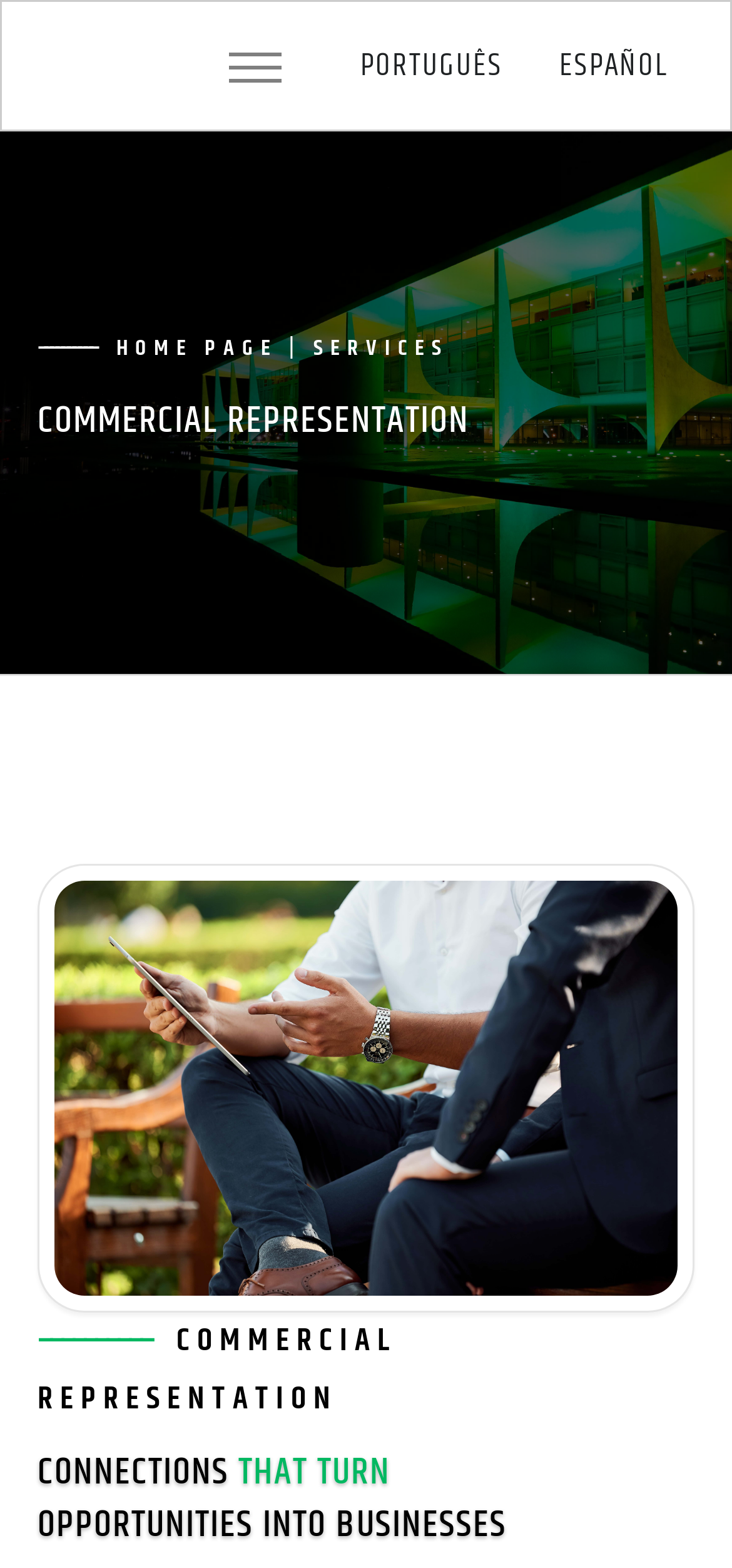What is the purpose of the button on the top right corner?
Could you answer the question with a detailed and thorough explanation?

I examined the button on the top right corner and found that it has a description 'Toggle navigation', which suggests that it is used to toggle the navigation menu.